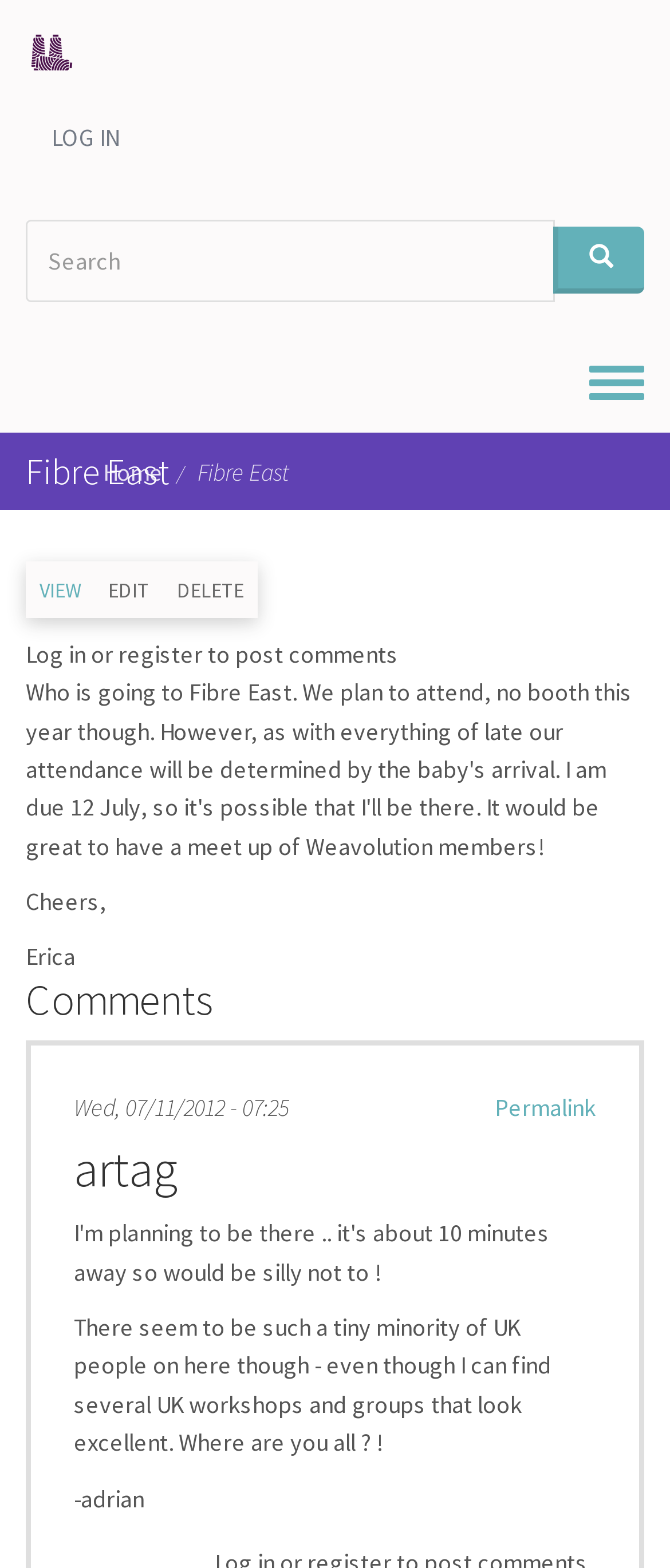What is the first link on the webpage?
Using the image as a reference, deliver a detailed and thorough answer to the question.

The first link on the webpage is 'Skip to main content' which is located at the top left corner of the webpage with a bounding box coordinate of [0.0, 0.0, 0.003, 0.001].